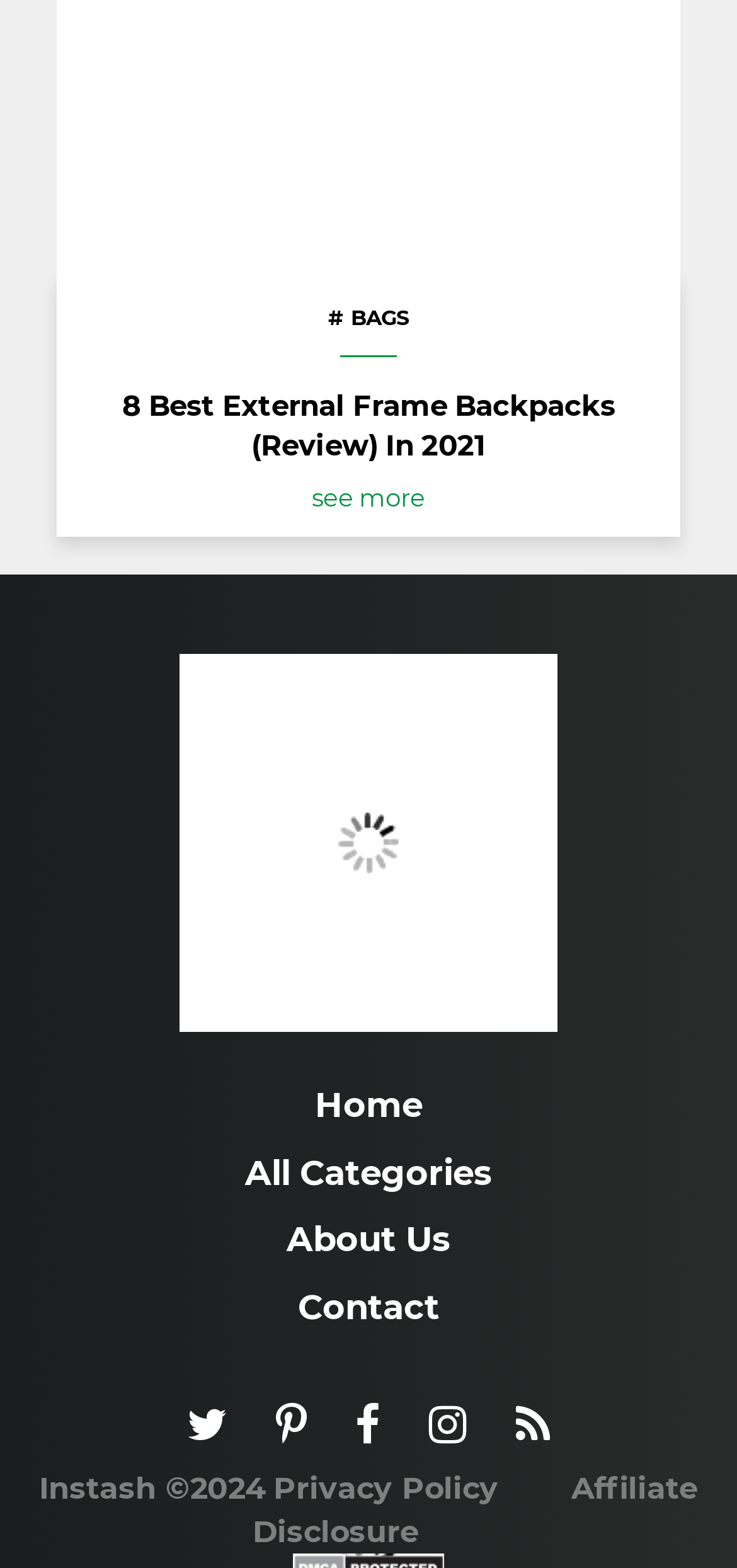What is the name of the website?
Based on the image, answer the question in a detailed manner.

The name of the website can be found at the bottom of the webpage, where it says 'Instash'.